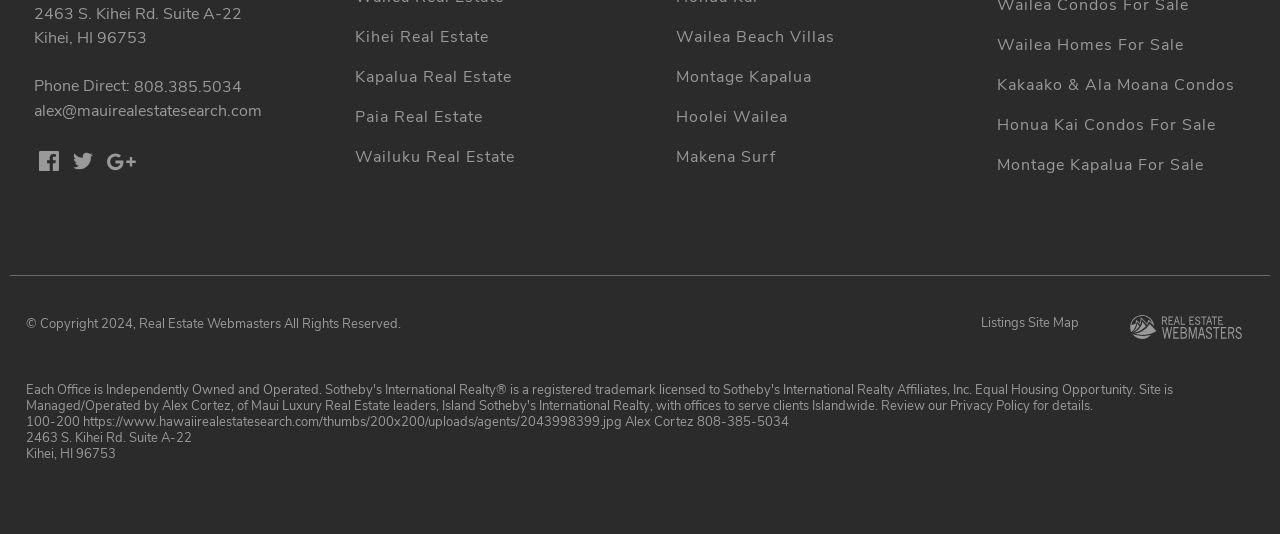Based on the provided description, "alex@mauirealestatesearch.com", find the bounding box of the corresponding UI element in the screenshot.

[0.027, 0.185, 0.221, 0.23]